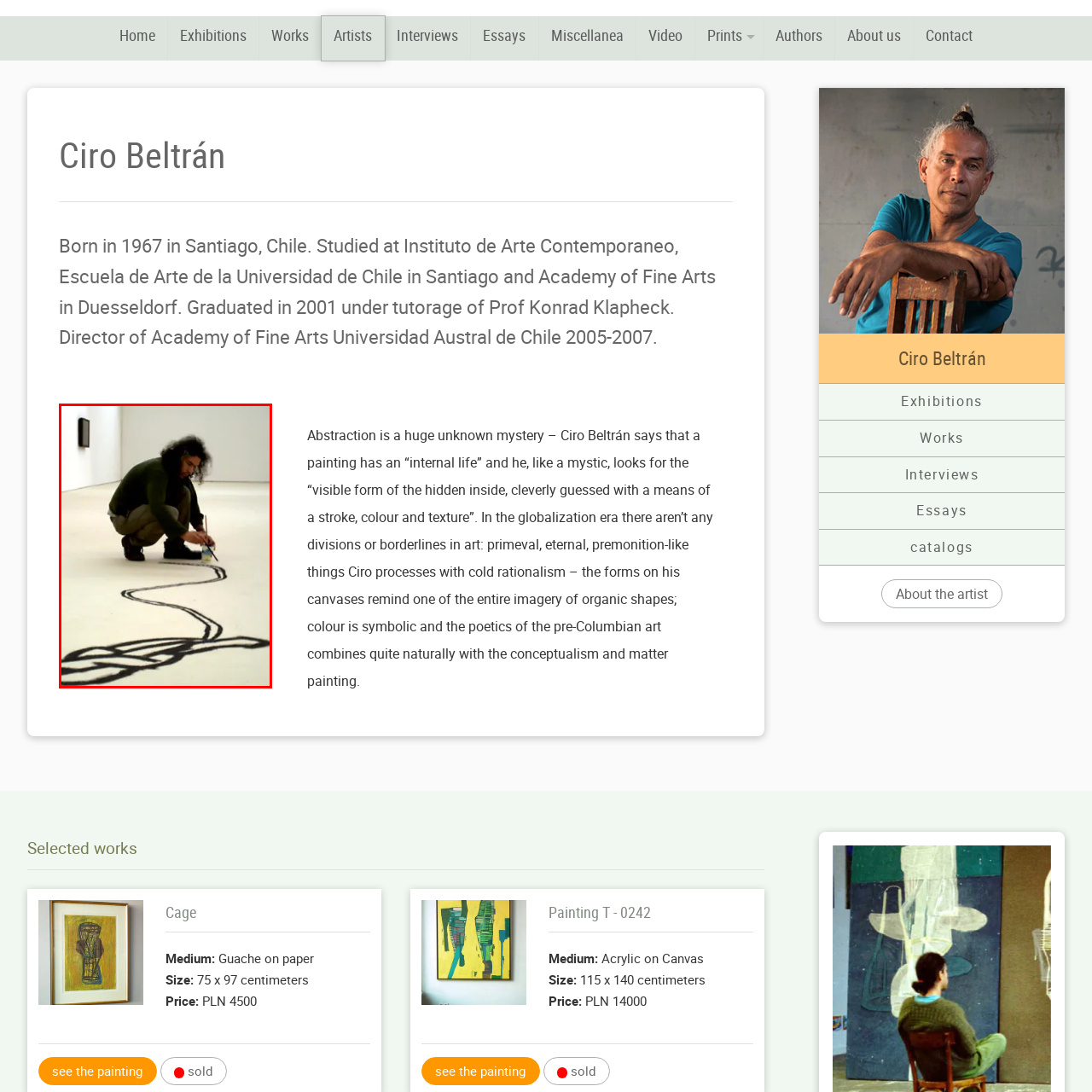Look closely at the zone within the orange frame and give a detailed answer to the following question, grounding your response on the visual details: 
What is the dominant color of the background?

The caption describes the gallery space as having 'clean lines and openness', which suggests a minimalist environment, and the image shows a stark white surface, indicating that the dominant color of the background is white.